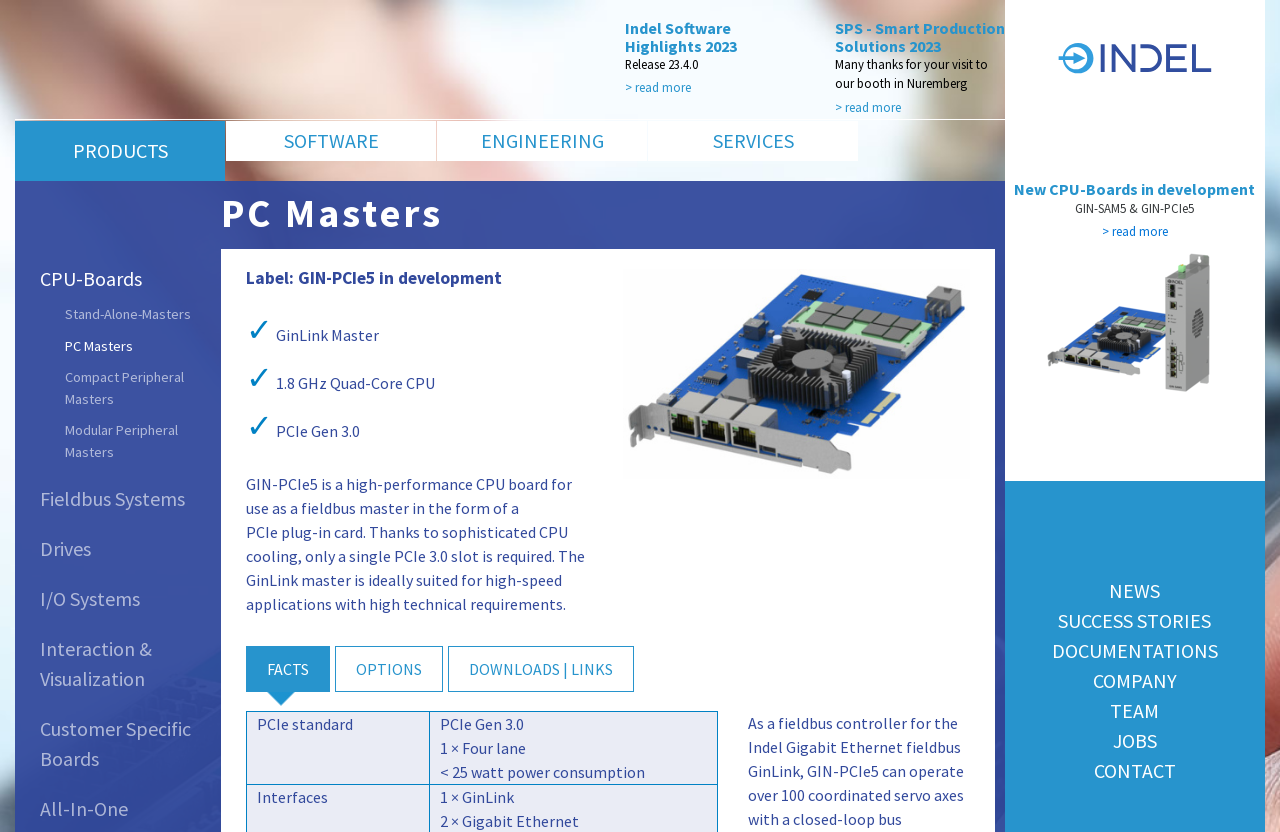What is the latest software release?
Answer the question with a detailed and thorough explanation.

The latest software release can be found in the section 'Indel Software Highlights 2023', where it is mentioned as 'Release 23.4.0'.